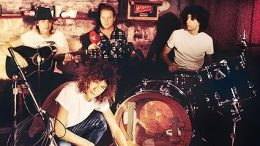Generate an in-depth description of the image.

The image features a nostalgic scene depicting a rock band from the past, showcasing four members positioned in a cozy, intimate setting. The backdrop features exposed brick walls that add a rustic charm, while the warm lighting creates an inviting ambiance. 

In the foreground, a seated artist with curly hair and stylish attire, holding a guitar, exudes a laid-back vibe. Nearby, another member, dressed in a button-up shirt and black pants, is positioned with a microphone, suggesting an engagement with the audience. On the right side, a drummer, sporting a casual look, is ready with his drum kit, adding to the overall musical setup. In the background, a fourth band member stands out with long hair and a patterned shirt, enhancing the band's eclectic style.

This image reflects a period rich in musical heritage, perfectly encapsulating the essence of live performances and the camaraderie among band members, which is reminiscent of the vibrant music culture of the 70s or 80s. The ensemble portrays a sense of creativity and passion for music, making it a captivating representation of a band at work.